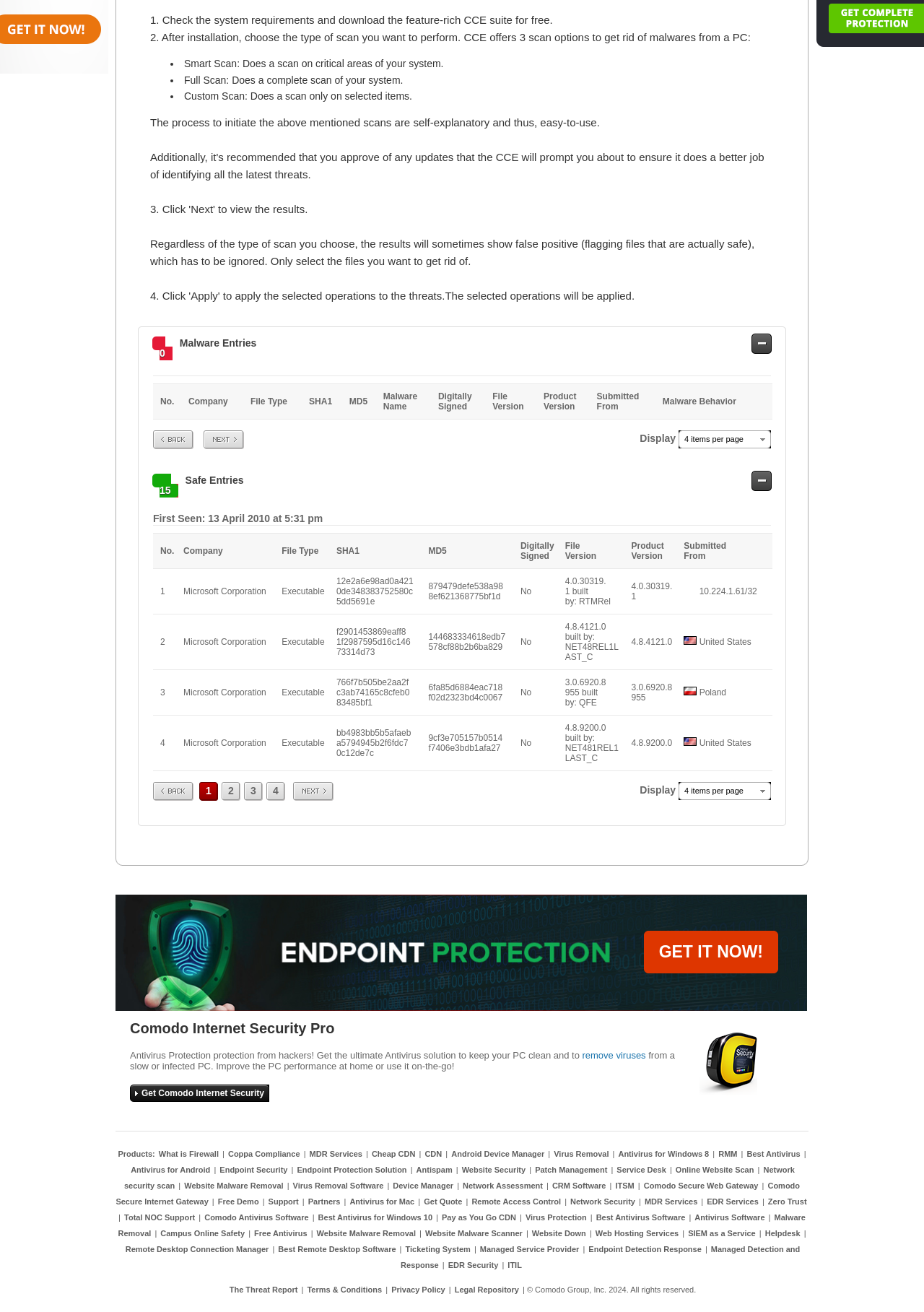What is the purpose of the 'Malware Entries' table?
Answer with a single word or short phrase according to what you see in the image.

To display malware information